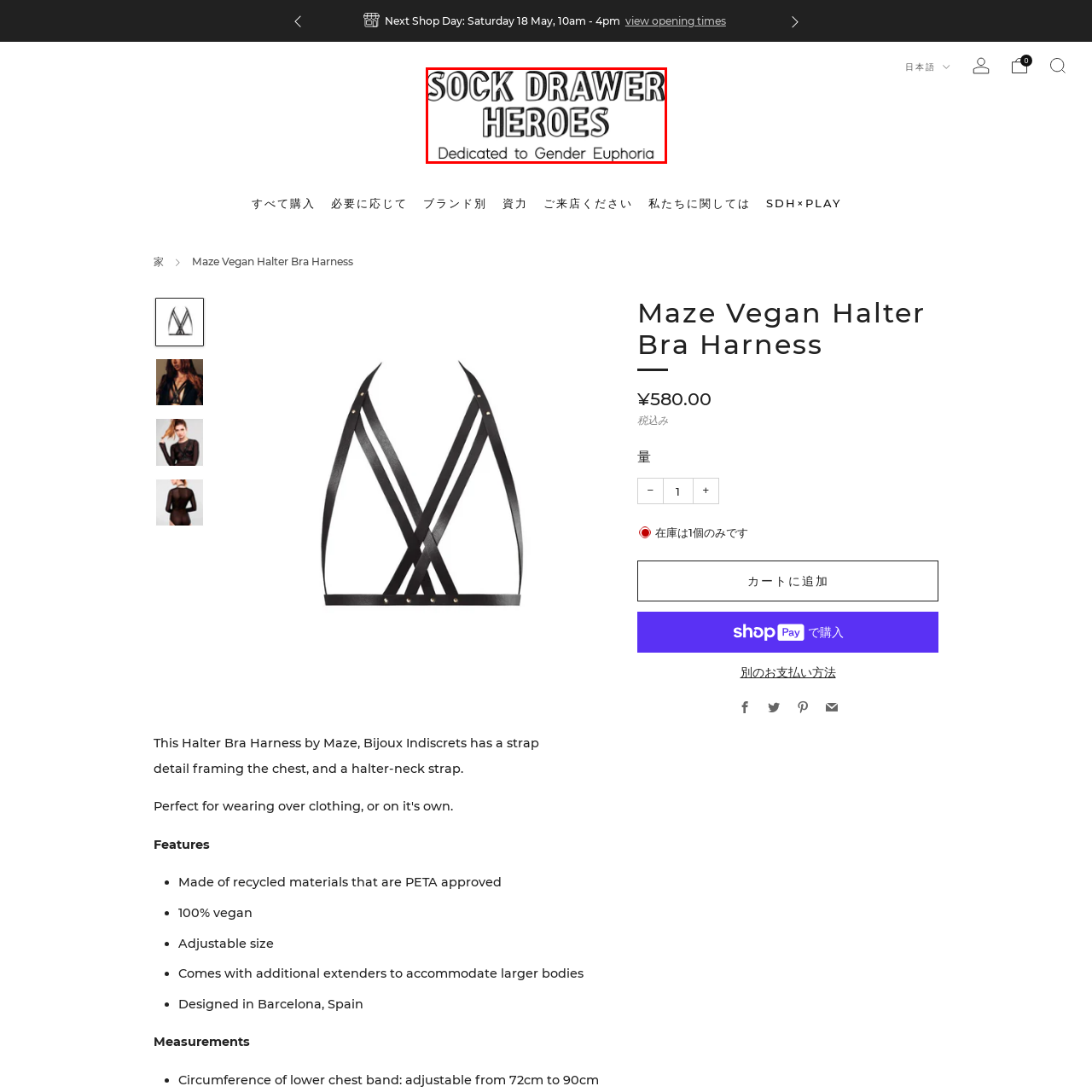What is the focus of the brand's products?
Observe the section of the image outlined in red and answer concisely with a single word or phrase.

Diverse gender identities